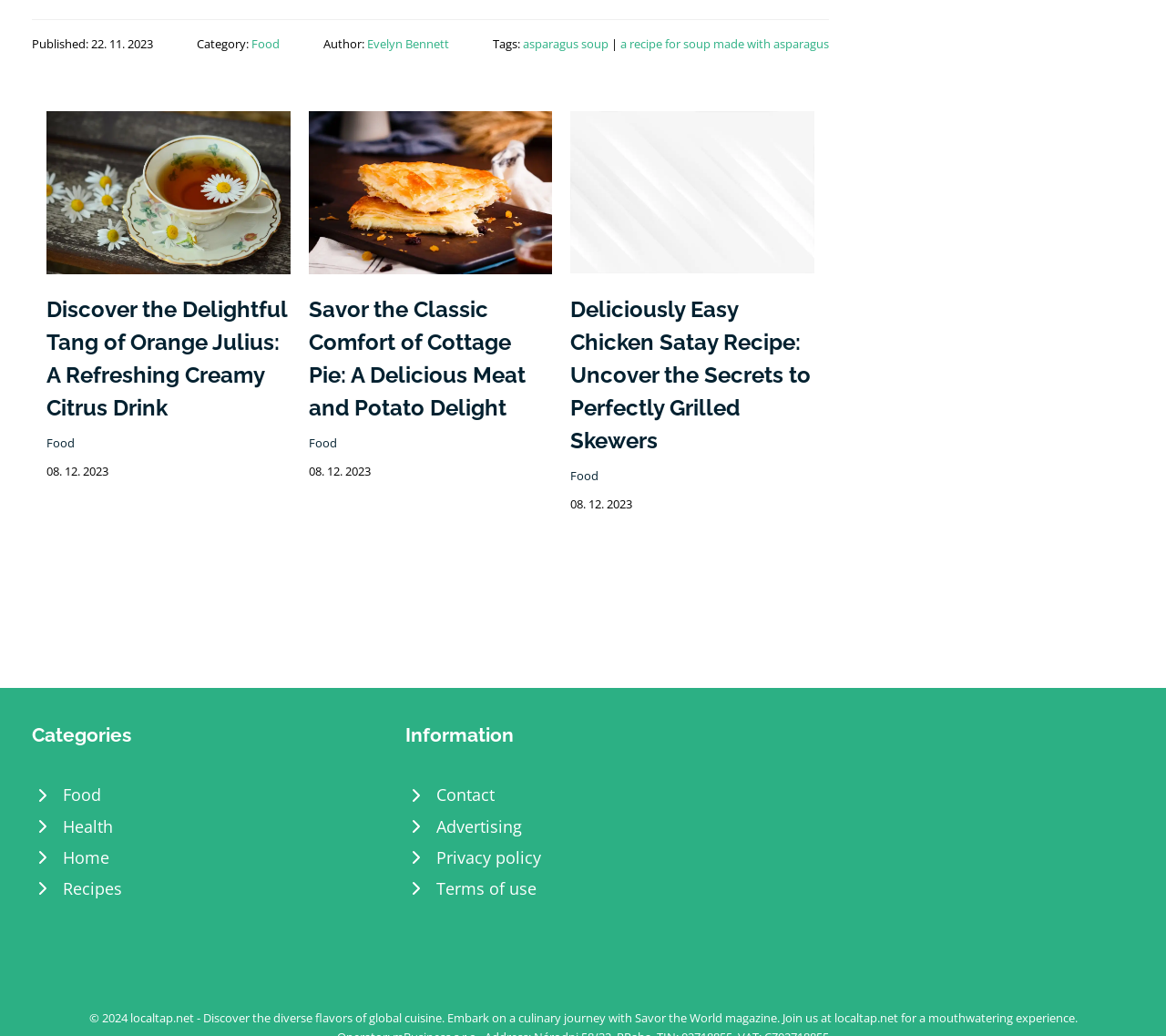Identify the bounding box coordinates of the part that should be clicked to carry out this instruction: "Read the article about Orange Julius".

[0.04, 0.174, 0.249, 0.195]